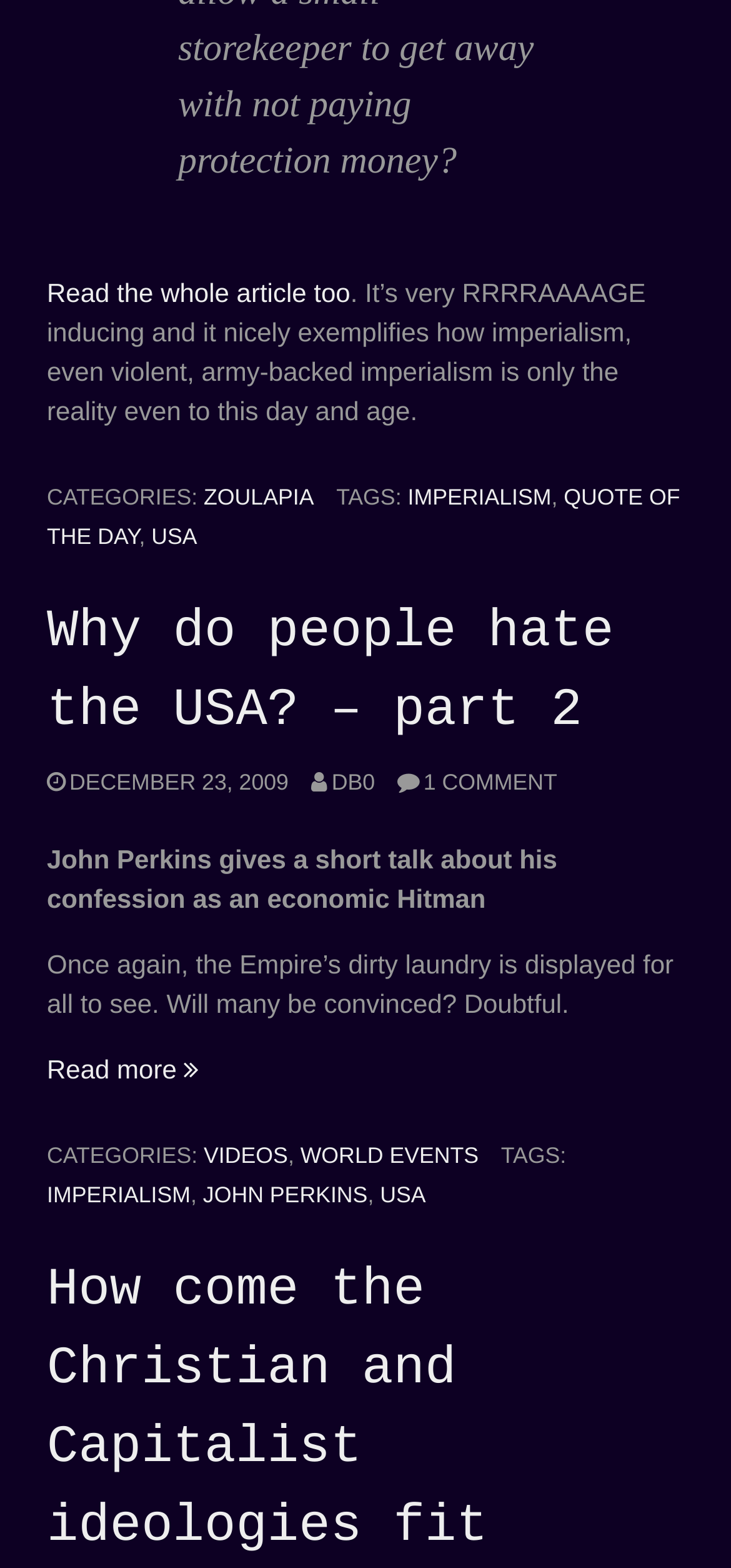Using the elements shown in the image, answer the question comprehensively: What is the topic of the article?

The topic of the article can be determined by reading the heading 'Why do people hate the USA? – part 2' which is located at the top of the article section.